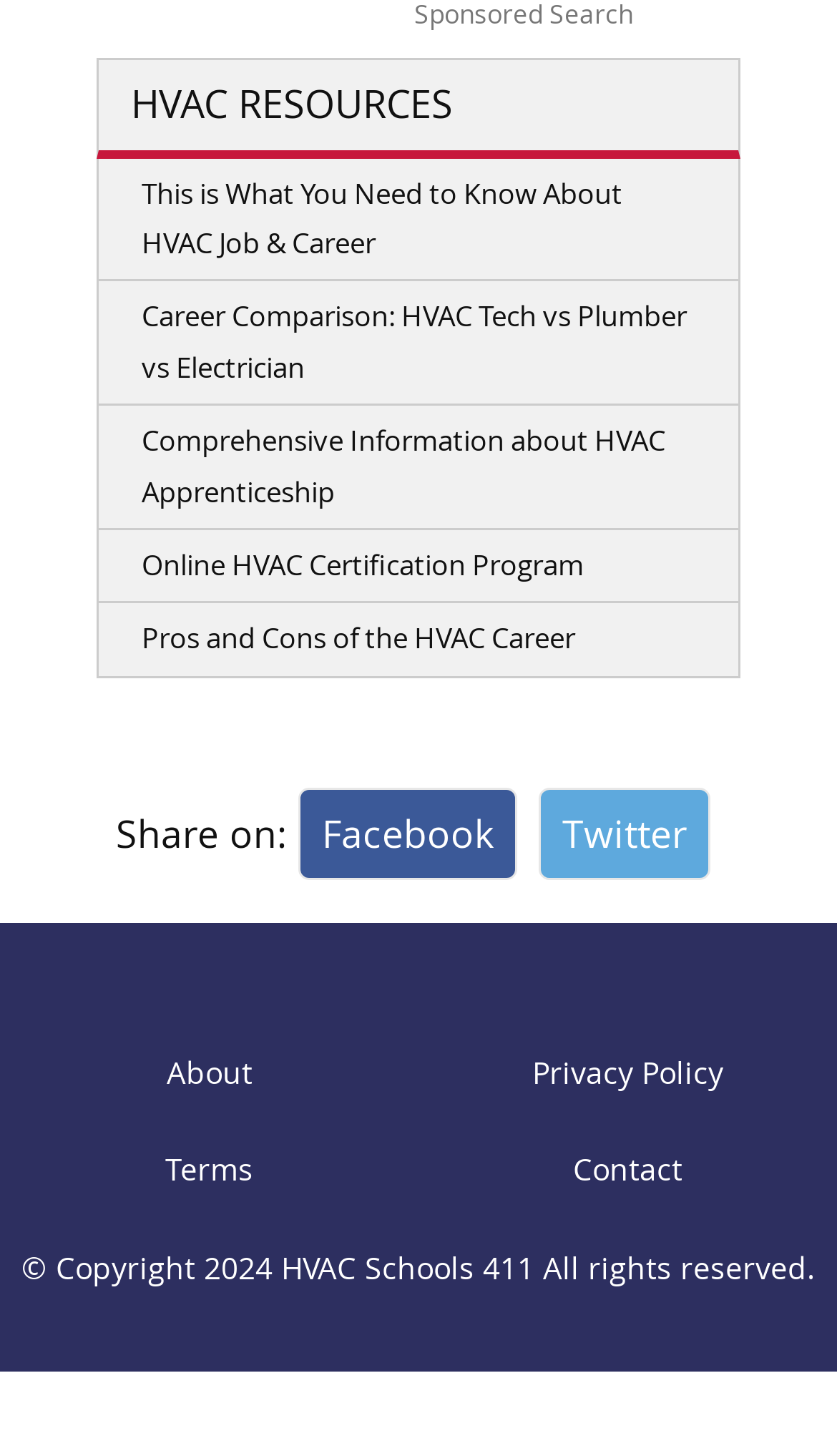Specify the bounding box coordinates of the region I need to click to perform the following instruction: "Visit the about page". The coordinates must be four float numbers in the range of 0 to 1, i.e., [left, top, right, bottom].

[0.199, 0.723, 0.301, 0.751]